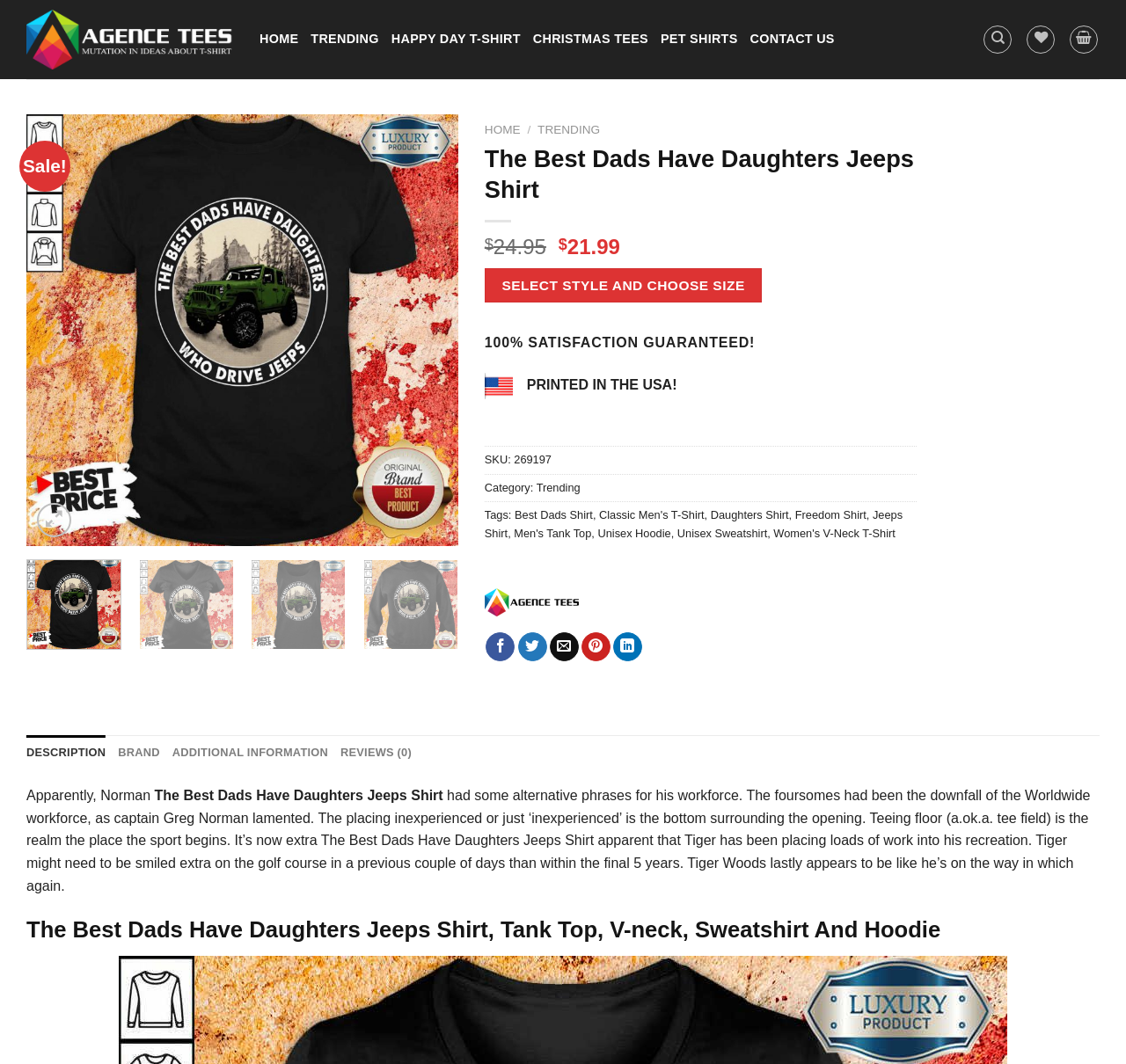Provide a short, one-word or phrase answer to the question below:
Is the 'Previous' button disabled?

Yes